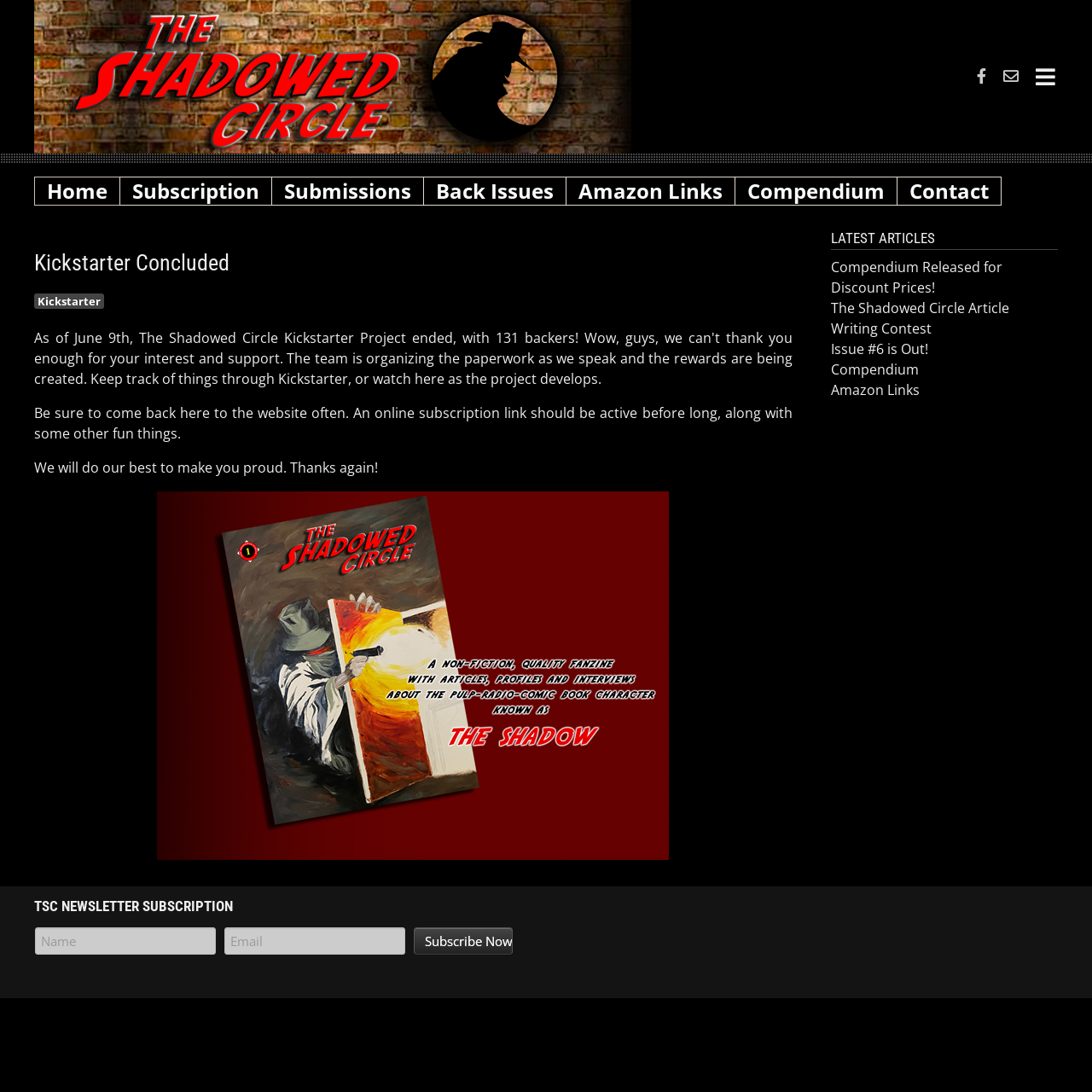Answer the question briefly using a single word or phrase: 
What is the topic of the latest articles?

TSC